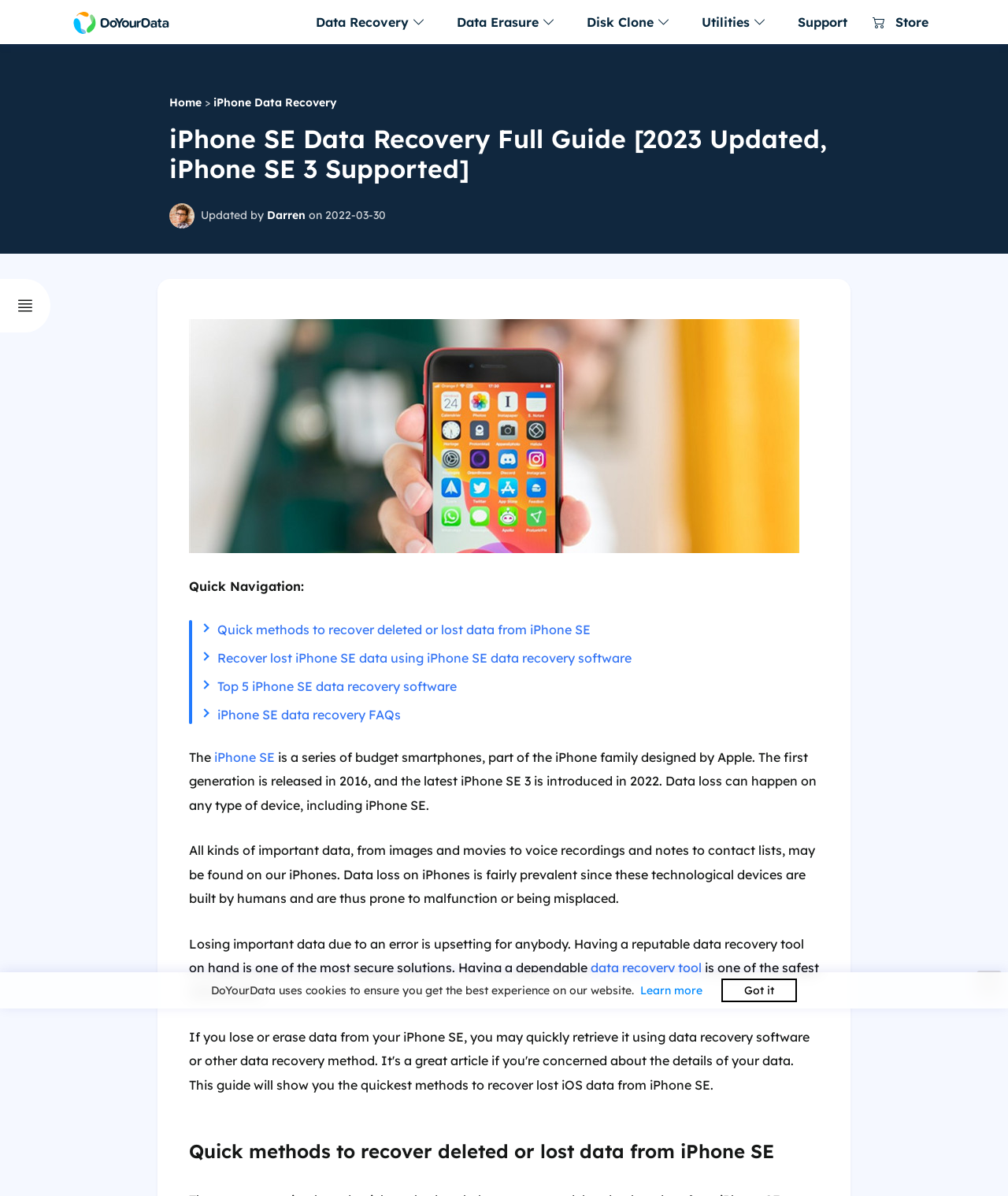What is the name of the iPhone model supported by the data recovery software?
Please elaborate on the answer to the question with detailed information.

The webpage mentions that the data recovery software supports iPhone SE 3, which is the latest model of iPhone SE series released in 2022.